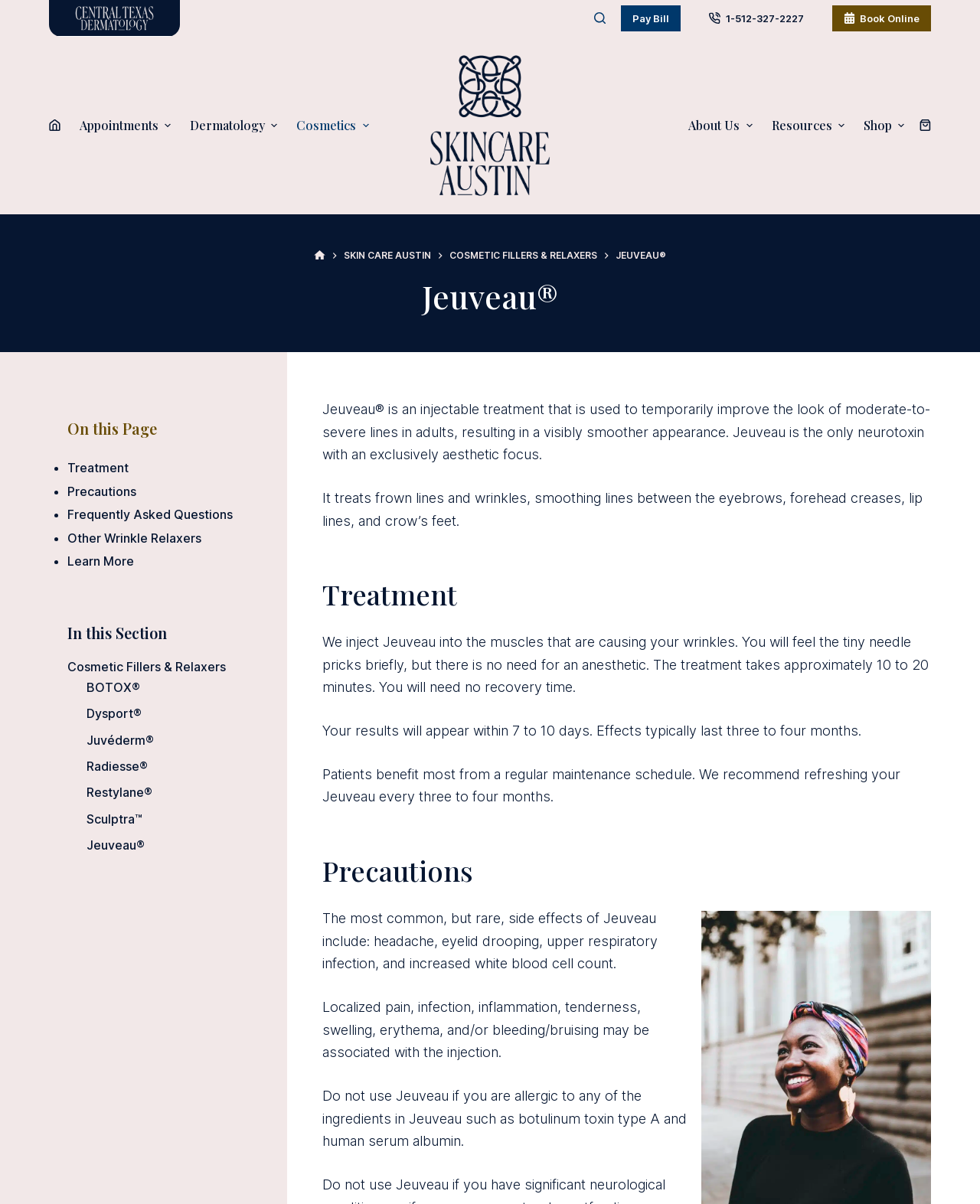Provide a one-word or one-phrase answer to the question:
What is the name of the dermatology clinic?

Central Texas Dermatology